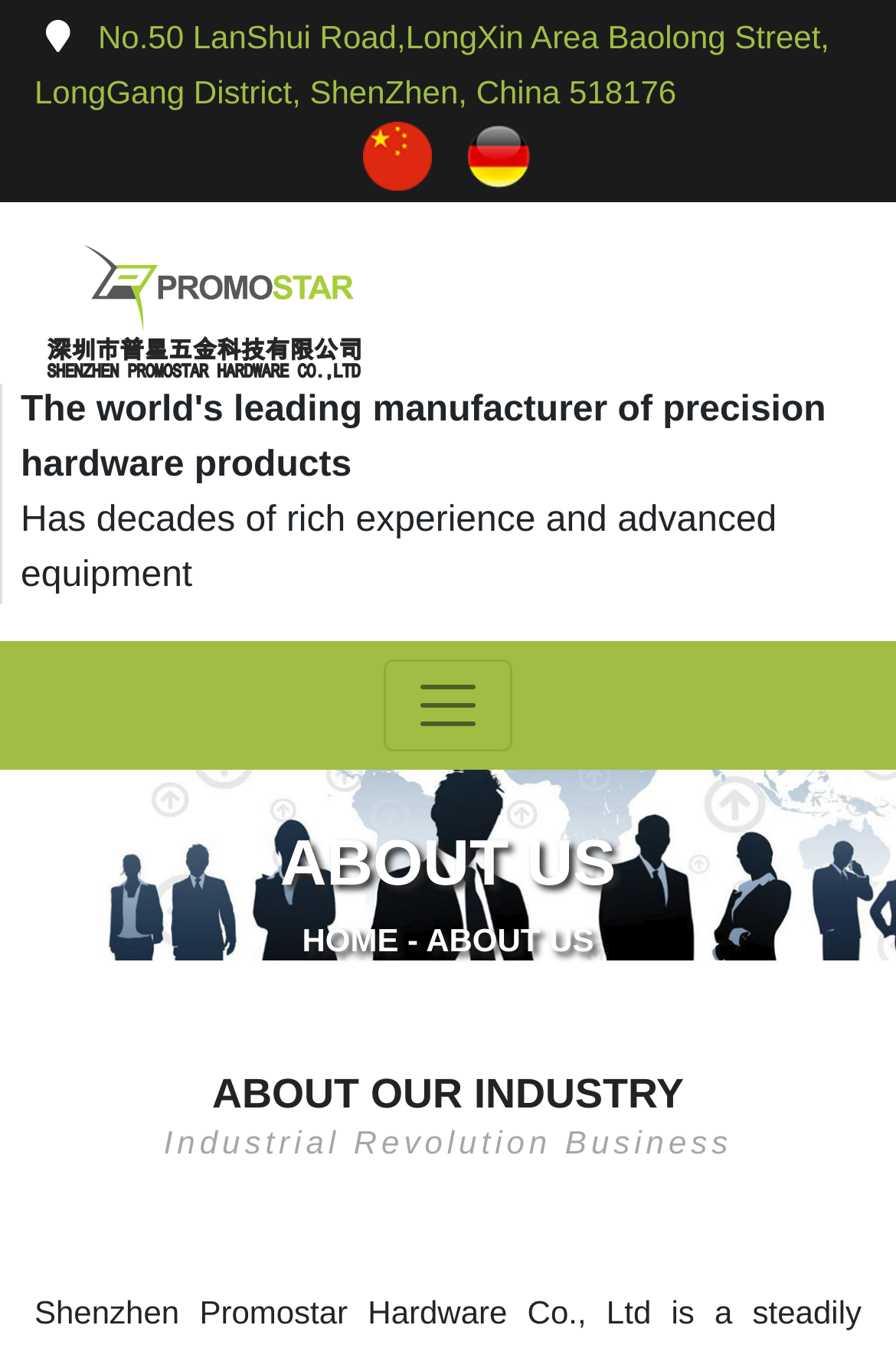Provide an in-depth caption for the elements present on the webpage.

The webpage is about Shenzhen Puxing Hardware Technology Co., LTD, with the title "Know About Us". At the top left, there is a link displaying the company's address in China. Below the address, there are three links with accompanying images, likely representing social media profiles or contact information. 

To the right of the address, there is a link with the company's name, accompanied by an image with the same name. This is likely the company's logo. 

Below these elements, there is a paragraph of text describing the company, stating that it has decades of rich experience and advanced equipment. 

On the top right, there is a button to toggle navigation, which is currently not expanded. 

The main content of the page is divided into sections, with headings "ABOUT US", "HOME - ABOUT US", and "ABOUT OUR INDUSTRY" from top to bottom. The "HOME - ABOUT US" section has a link to the "HOME" page. 

Finally, there is a paragraph of text under the "ABOUT OUR INDUSTRY" heading, describing the industrial revolution business.